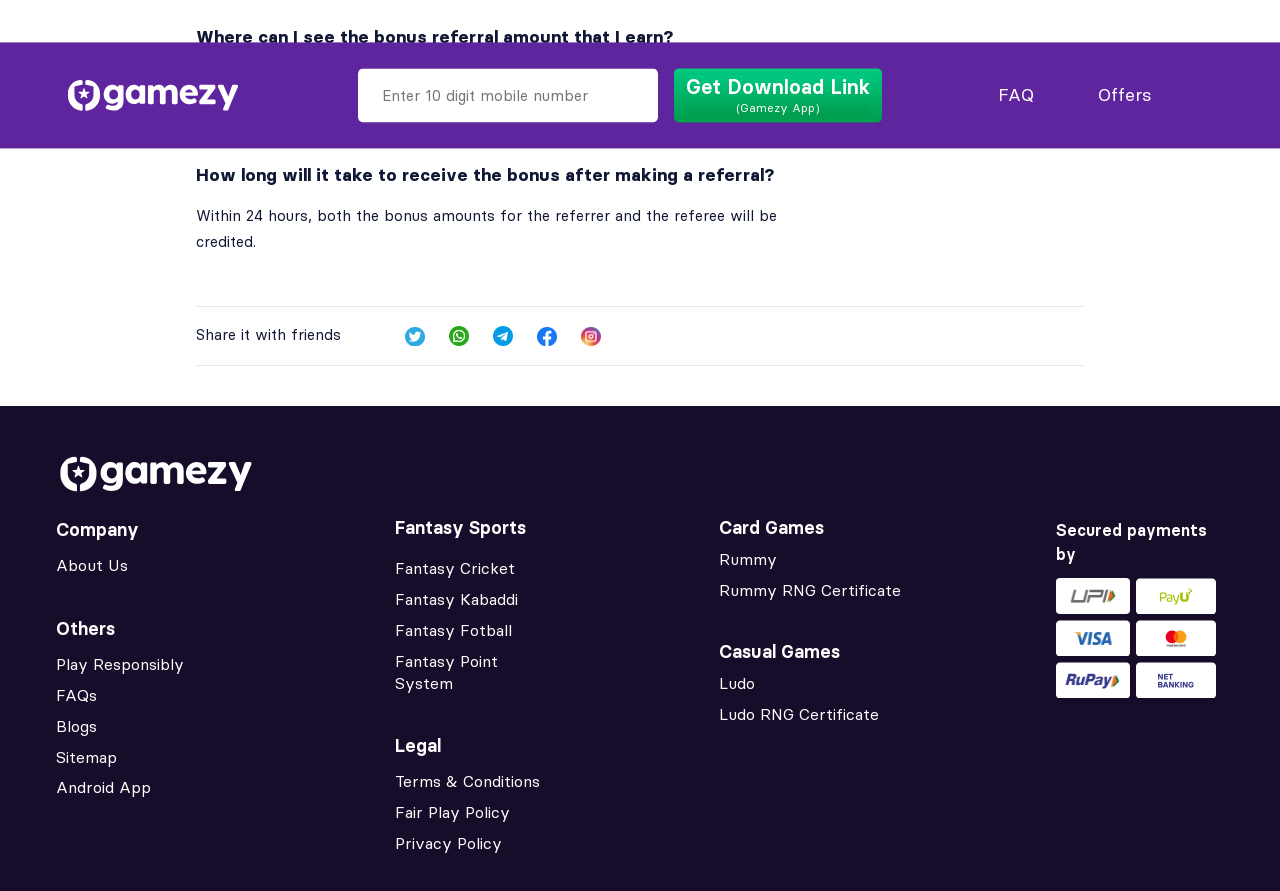Please mark the bounding box coordinates of the area that should be clicked to carry out the instruction: "Enter mobile number".

[0.28, 0.077, 0.514, 0.137]